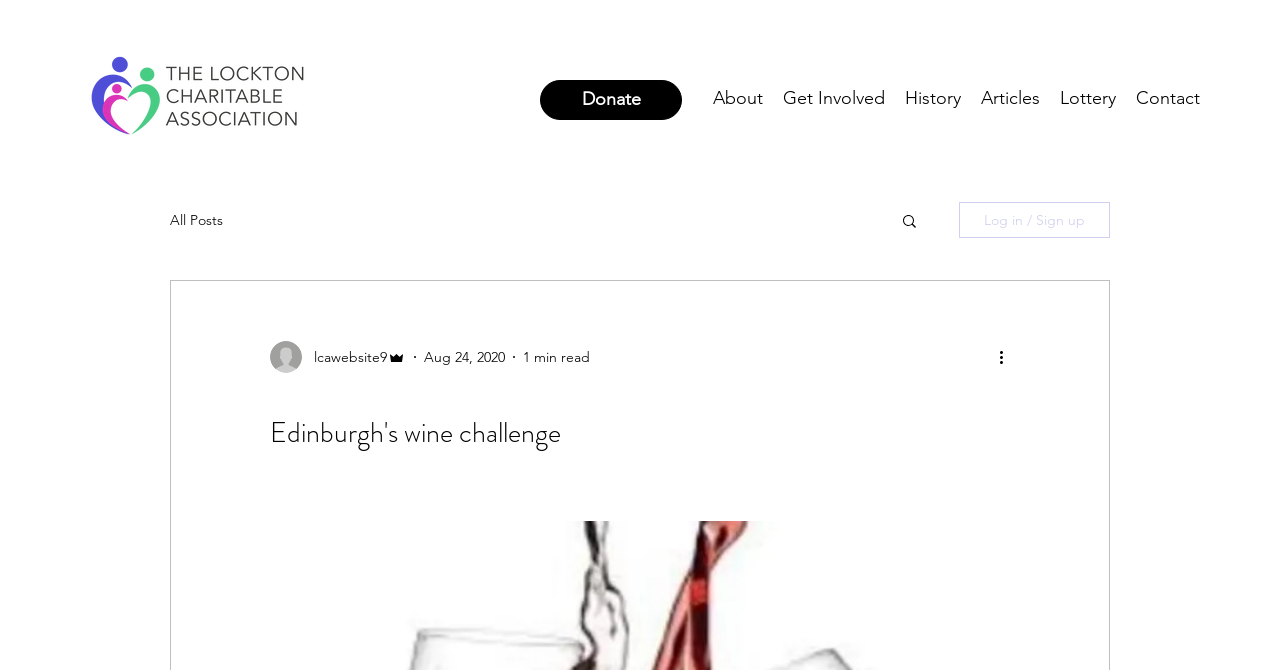Identify the bounding box for the UI element that is described as follows: "aria-label="More actions"".

[0.778, 0.515, 0.797, 0.551]